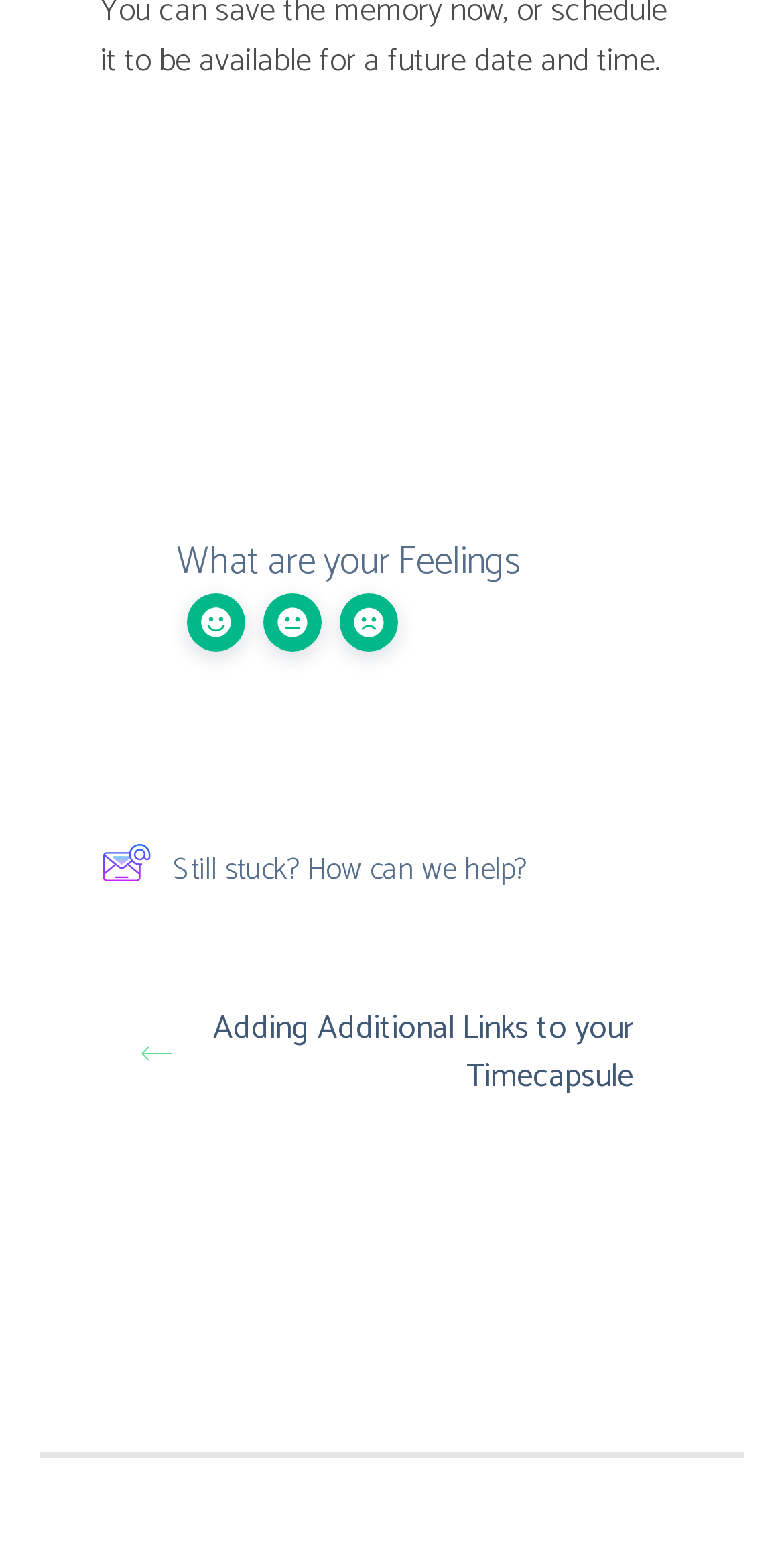What is the text of the link that asks for help?
Based on the image content, provide your answer in one word or a short phrase.

Still stuck? How can we help?